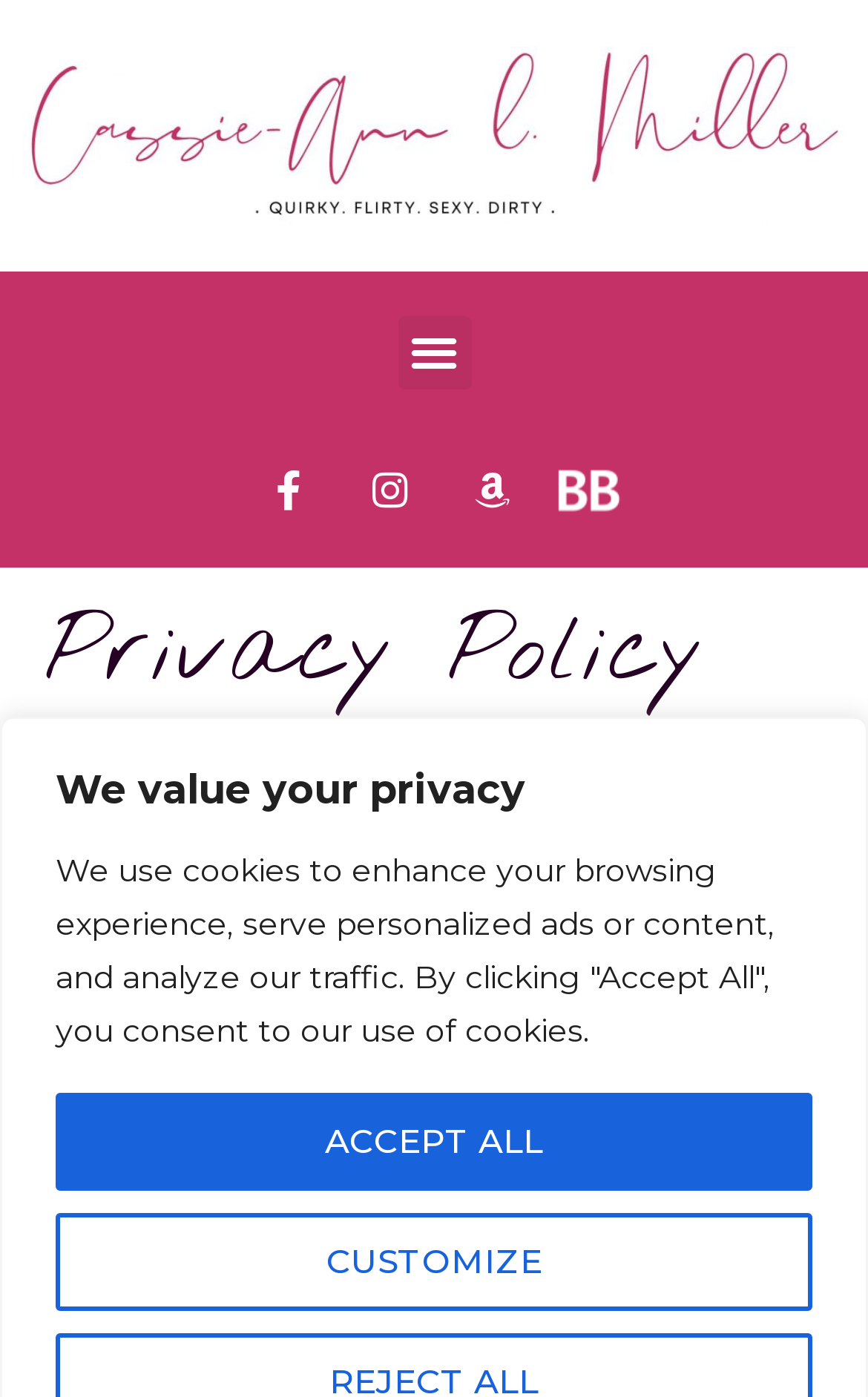Provide the bounding box coordinates for the UI element that is described as: "Accept All".

[0.064, 0.782, 0.936, 0.852]